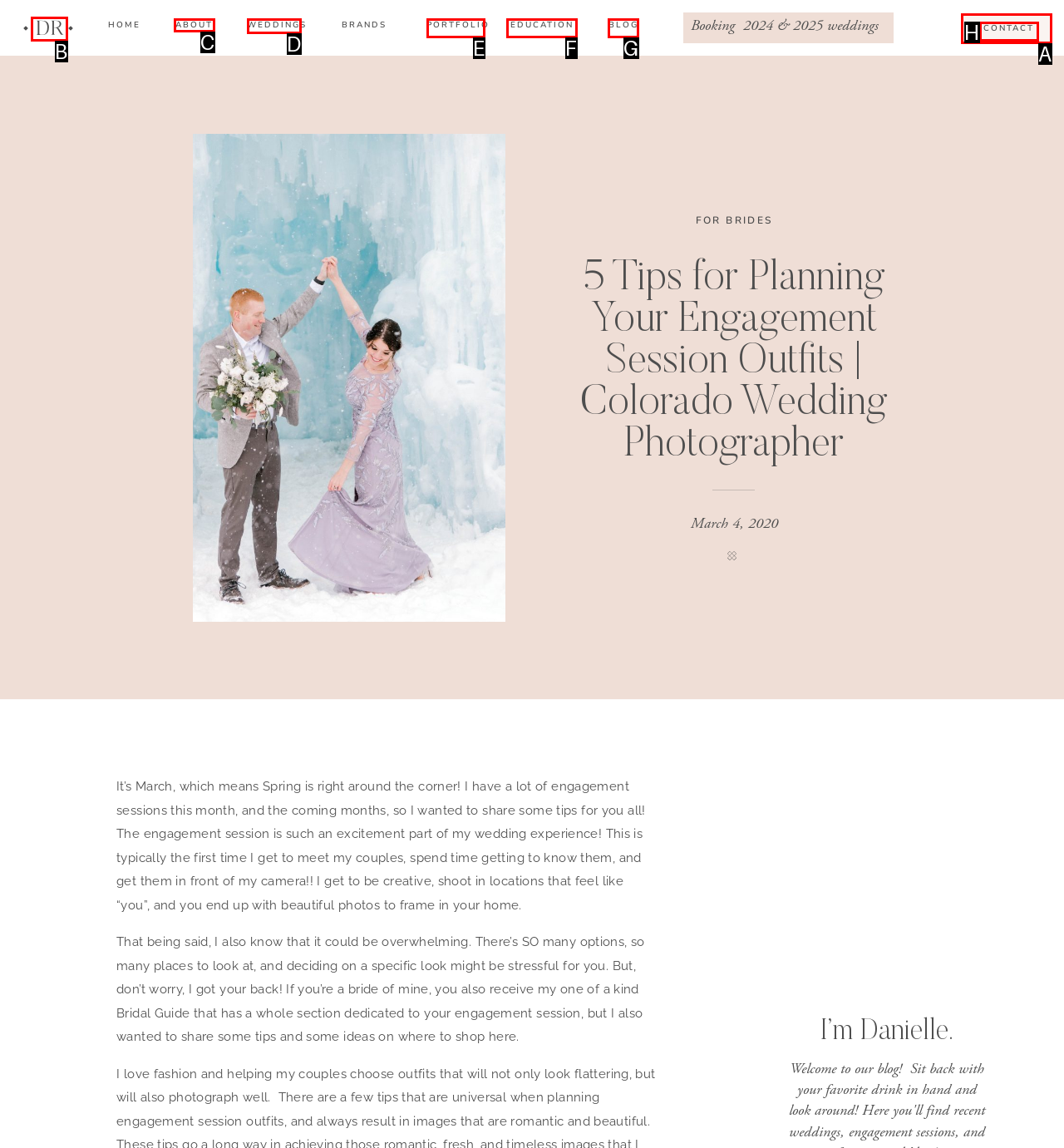Which option is described as follows: about
Answer with the letter of the matching option directly.

C